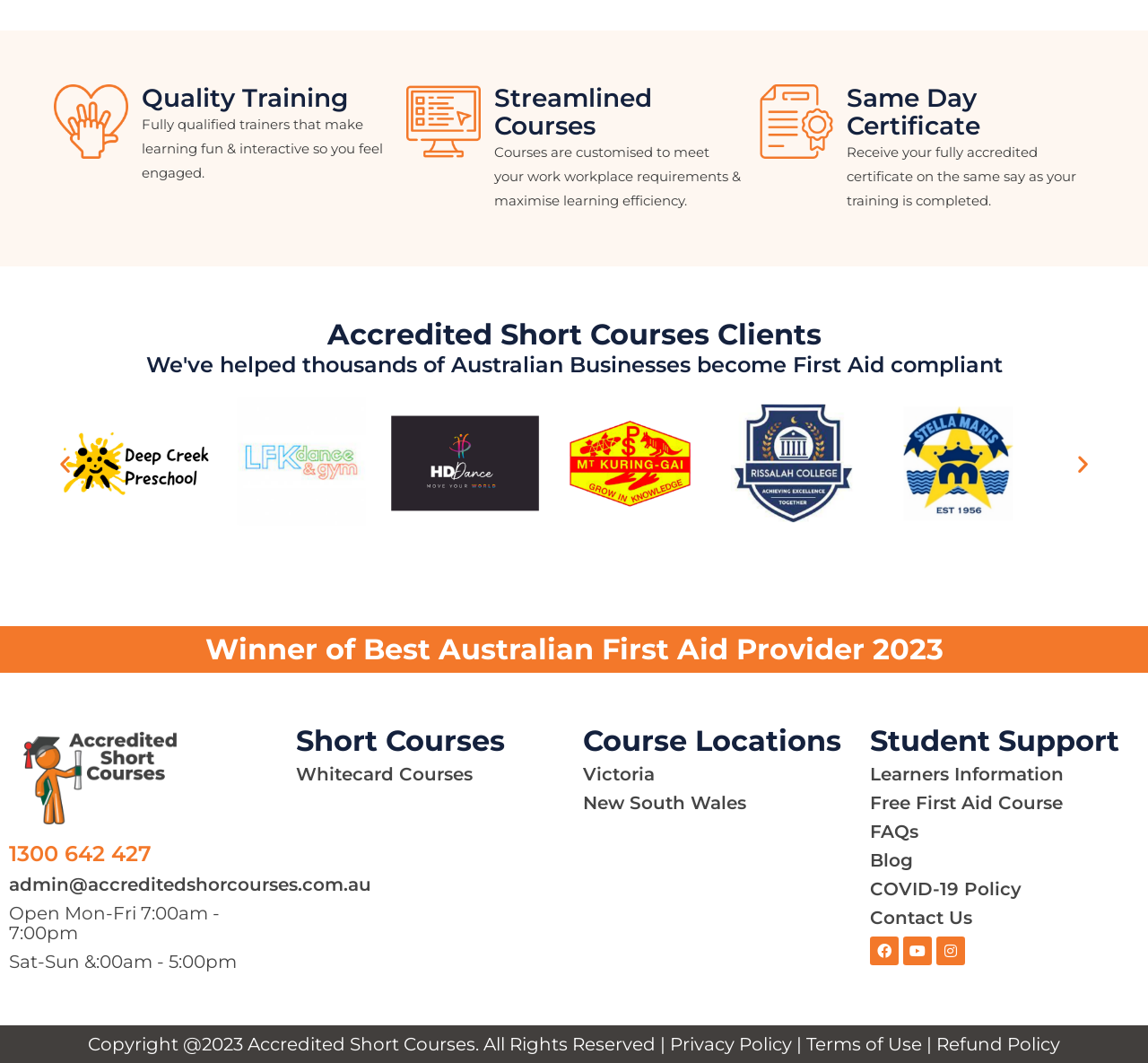Determine the bounding box coordinates for the element that should be clicked to follow this instruction: "View Whitecard Courses". The coordinates should be given as four float numbers between 0 and 1, in the format [left, top, right, bottom].

[0.258, 0.719, 0.412, 0.739]